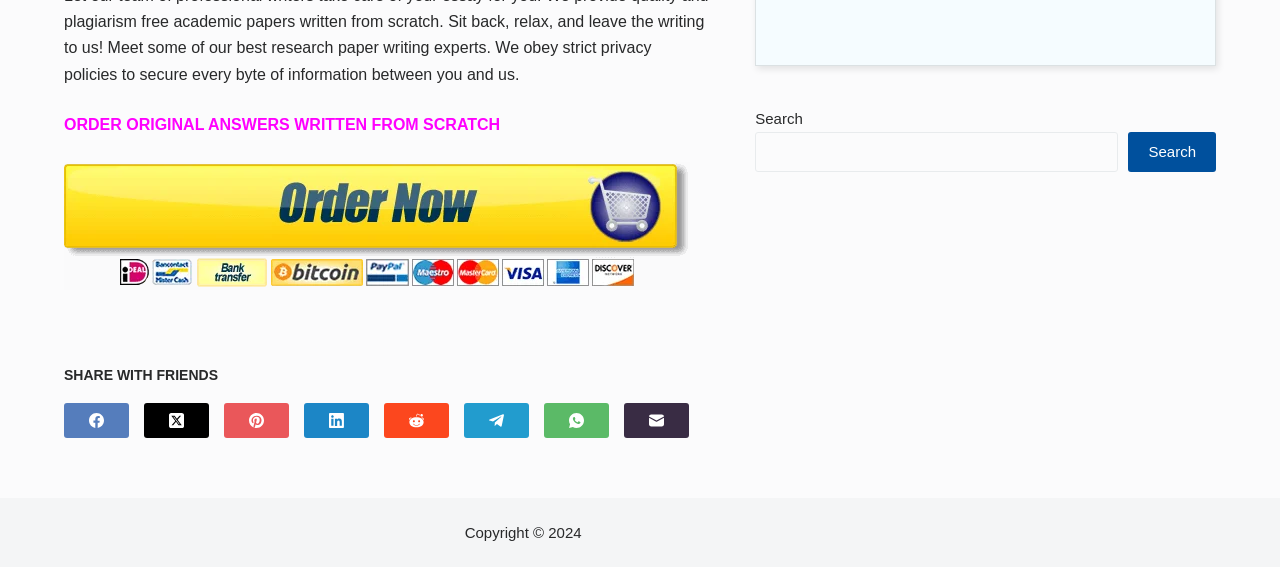Identify the bounding box for the UI element that is described as follows: "News".

None